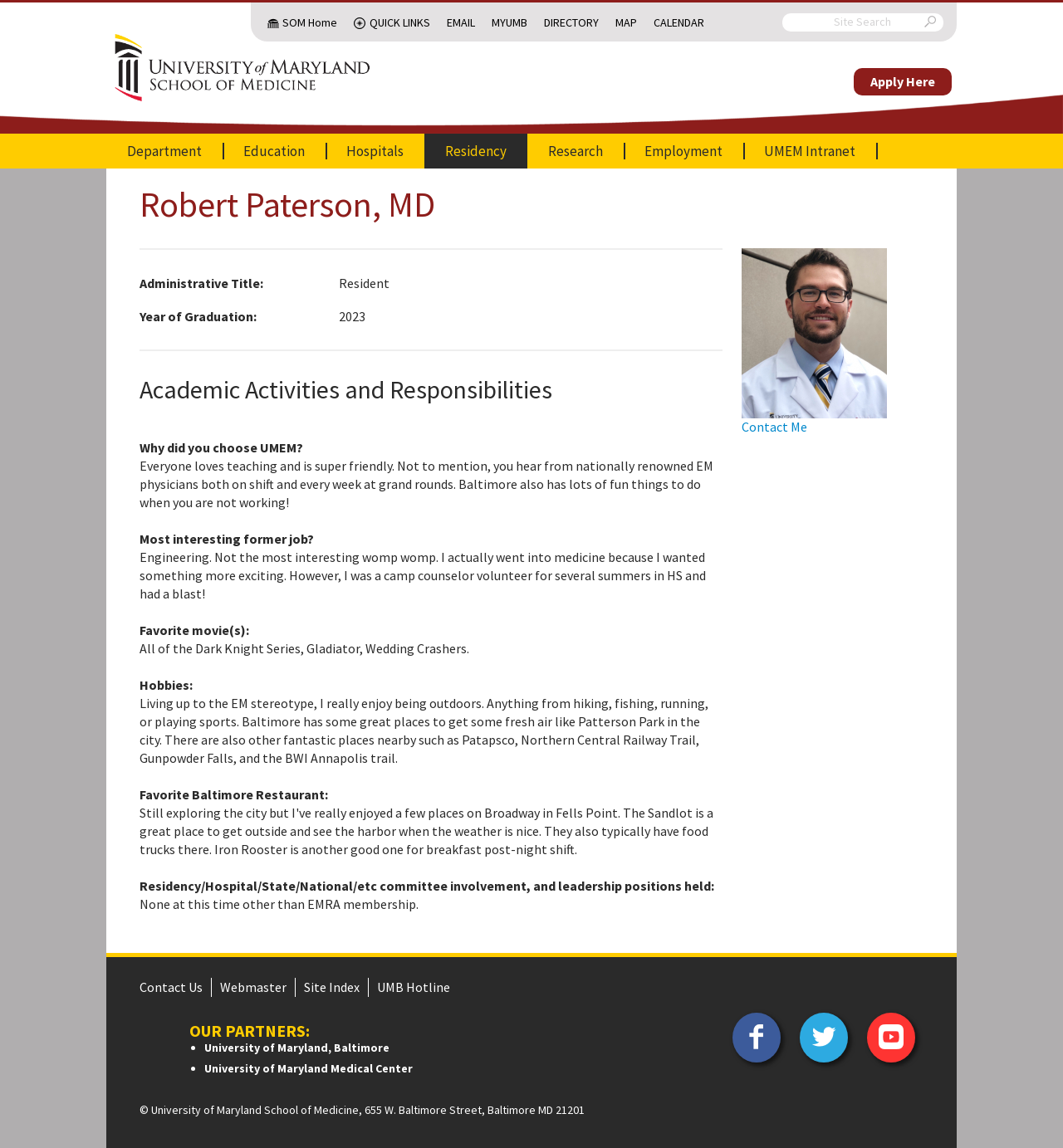Determine the bounding box coordinates of the region that needs to be clicked to achieve the task: "Contact Robert Paterson, MD".

[0.697, 0.364, 0.759, 0.379]